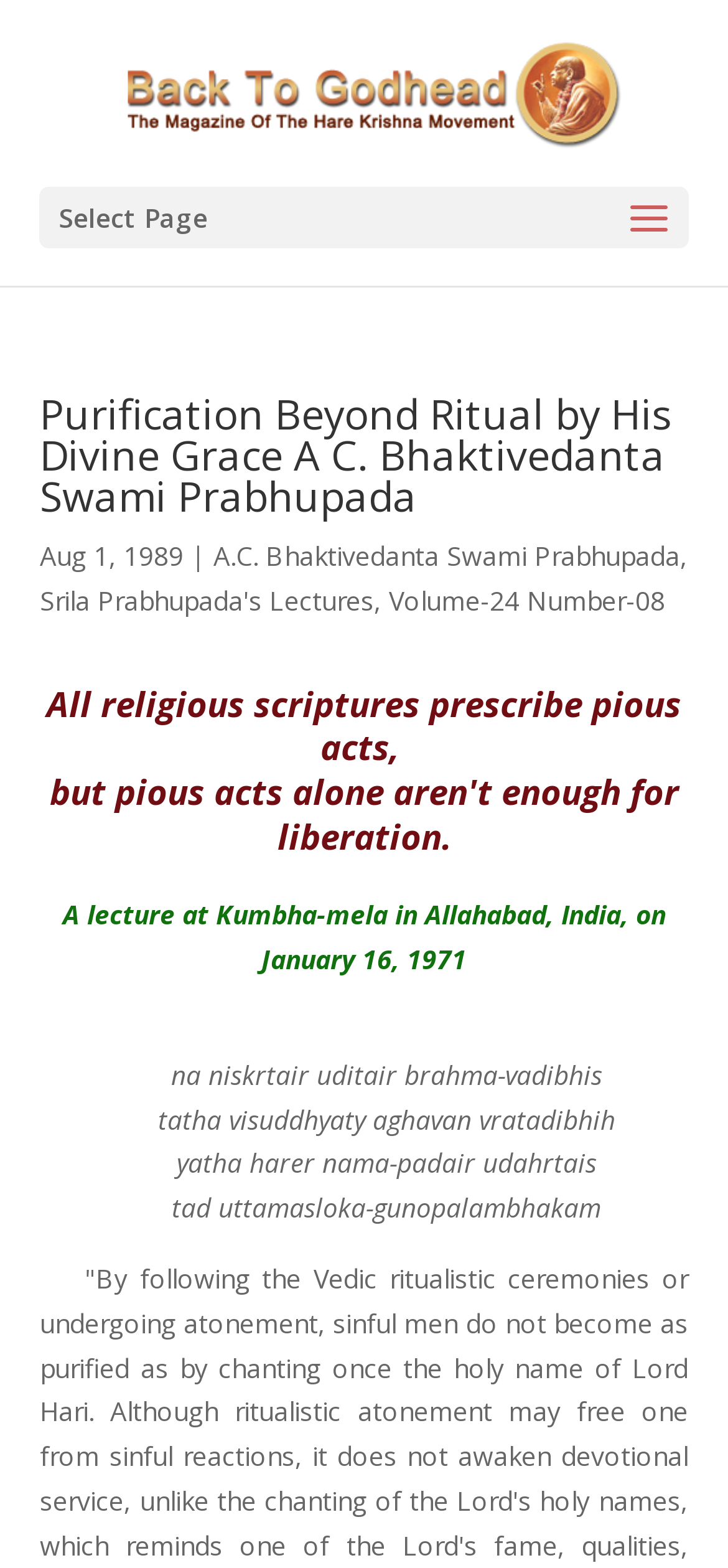Refer to the image and provide an in-depth answer to the question: 
What is the date of this article?

The date of this article can be found by looking at the StaticText 'Aug 1, 1989' which is located below the heading 'Purification Beyond Ritual by His Divine Grace A C. Bhaktivedanta Swami Prabhupada'.